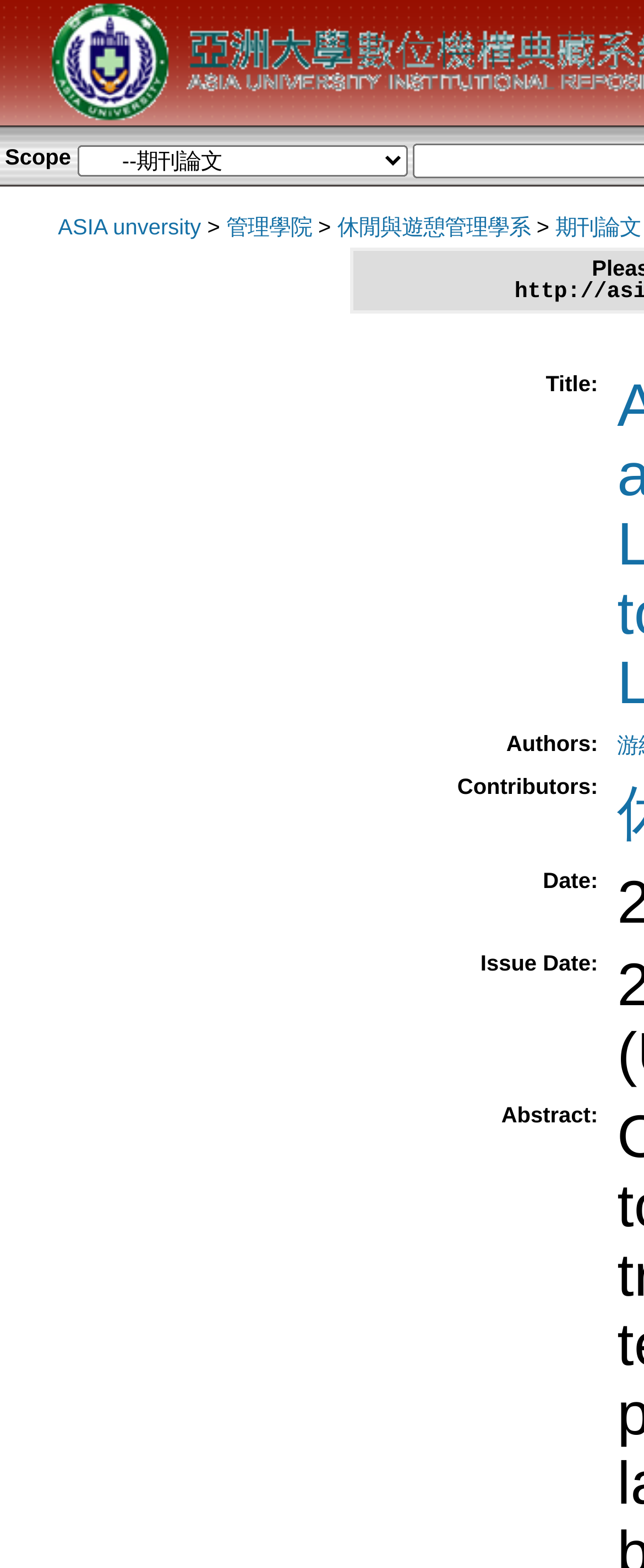Using the webpage screenshot, find the UI element described by 休閒與遊憩管理學系. Provide the bounding box coordinates in the format (top-left x, top-left y, bottom-right x, bottom-right y), ensuring all values are floating point numbers between 0 and 1.

[0.524, 0.137, 0.824, 0.153]